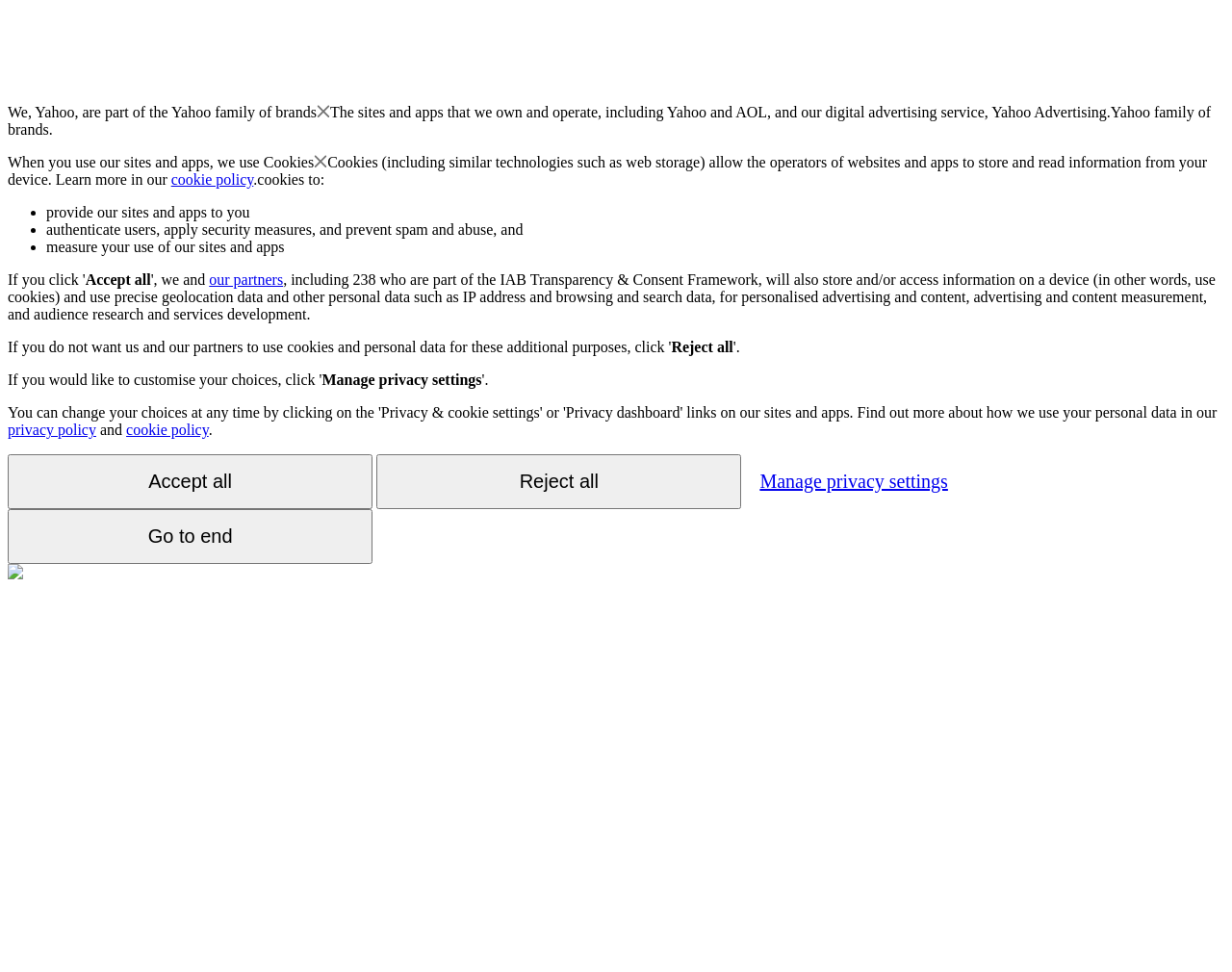How many partners are part of the IAB Transparency & Consent Framework?
Based on the screenshot, respond with a single word or phrase.

238